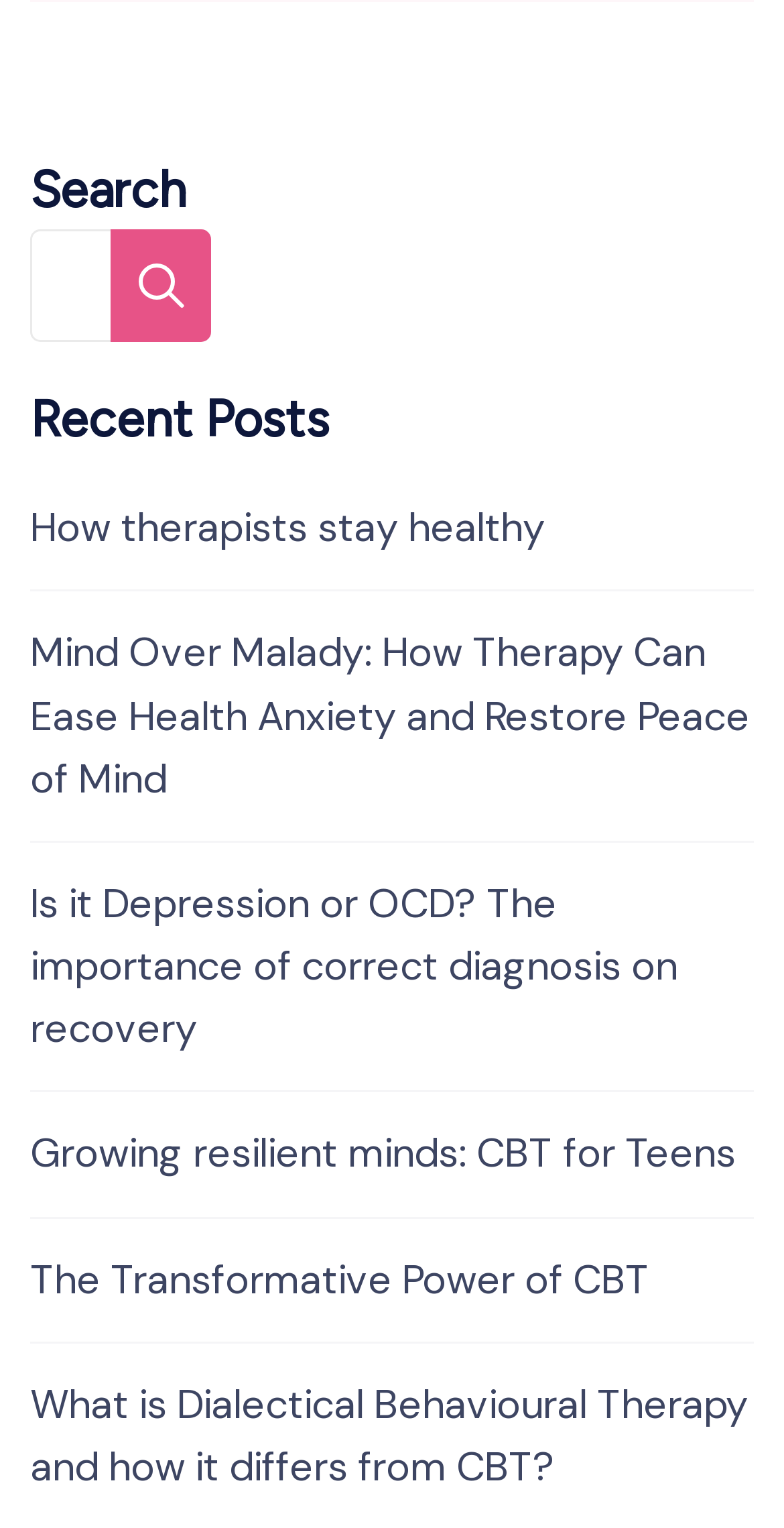Provide the bounding box coordinates for the area that should be clicked to complete the instruction: "explore Growing resilient minds".

[0.038, 0.738, 0.938, 0.772]